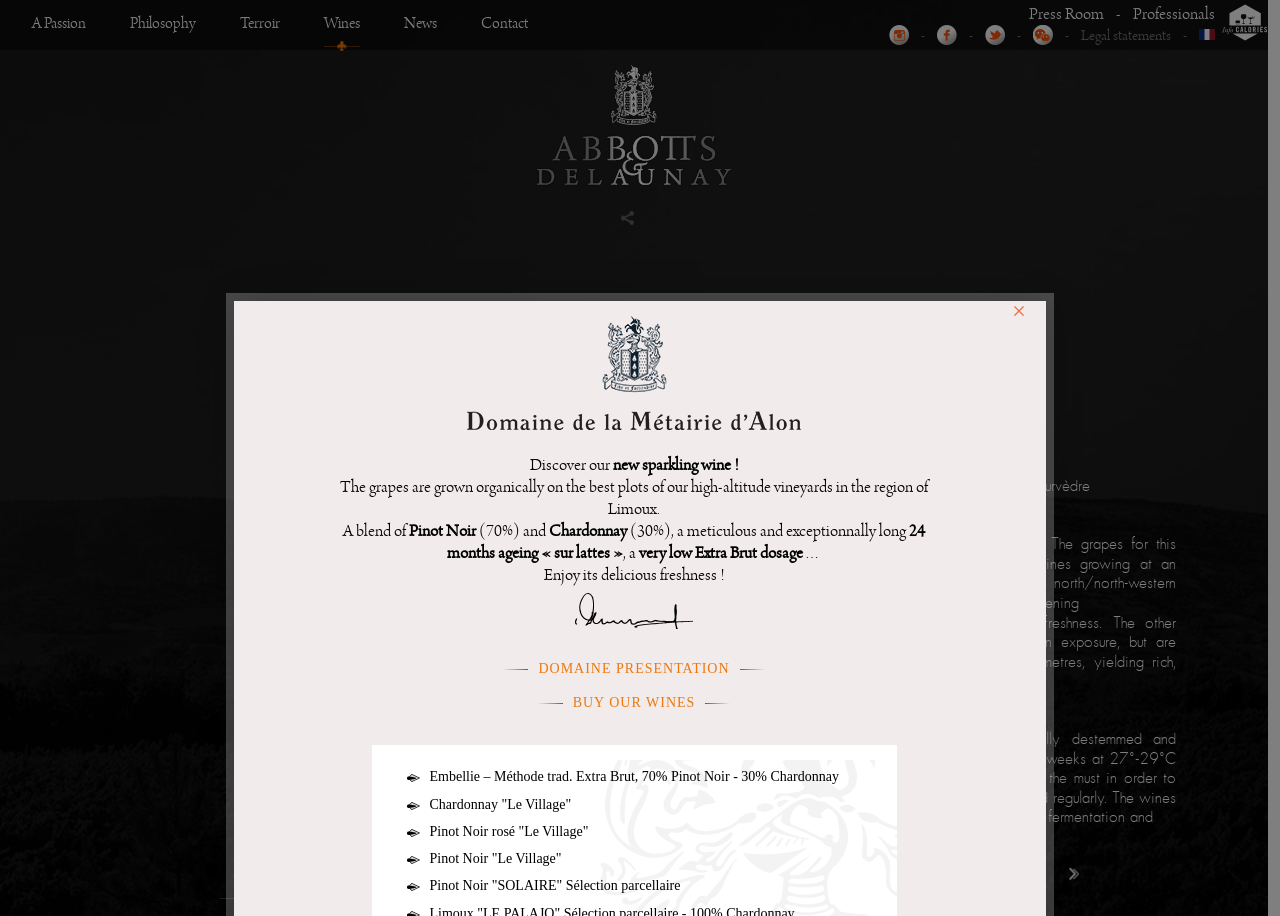Reply to the question with a single word or phrase:
What is the origin of the grapes for this wine?

Soils composed solely of schist